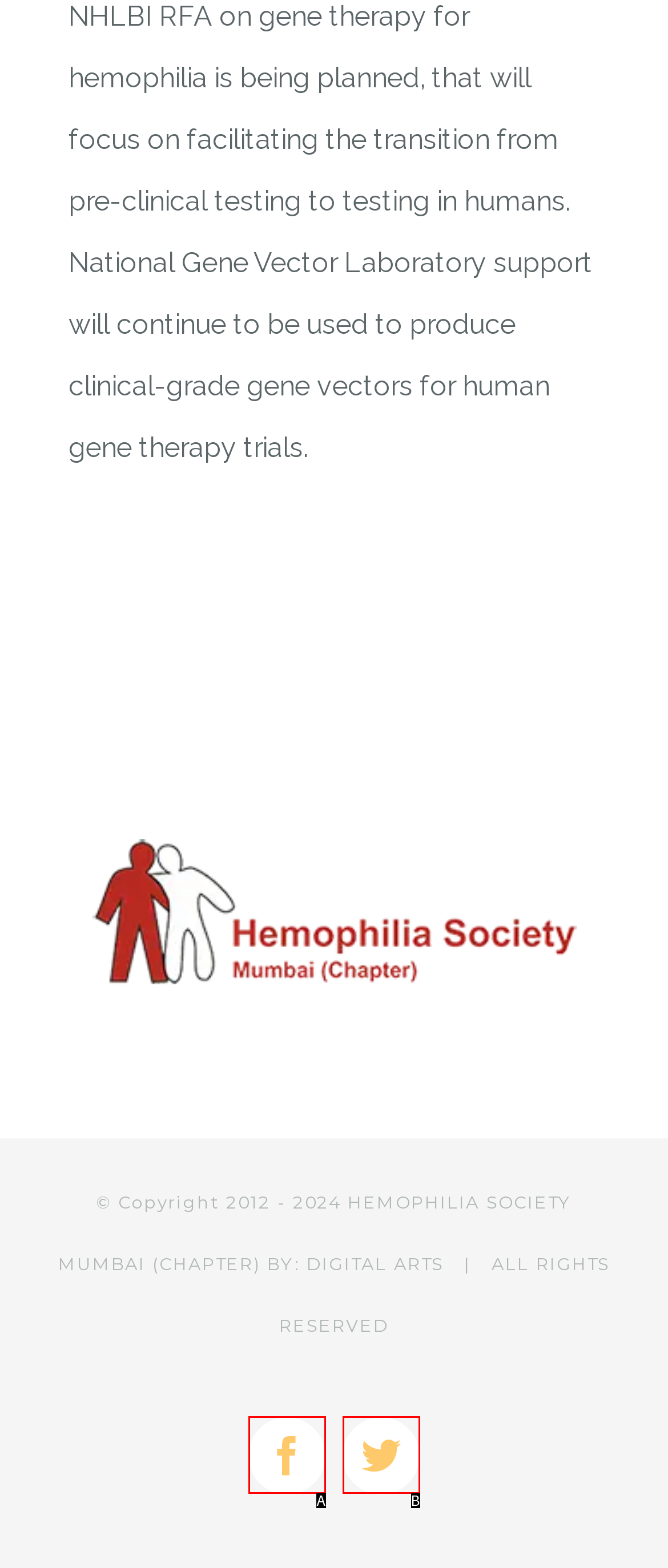Given the description: twitter, identify the corresponding option. Answer with the letter of the appropriate option directly.

B